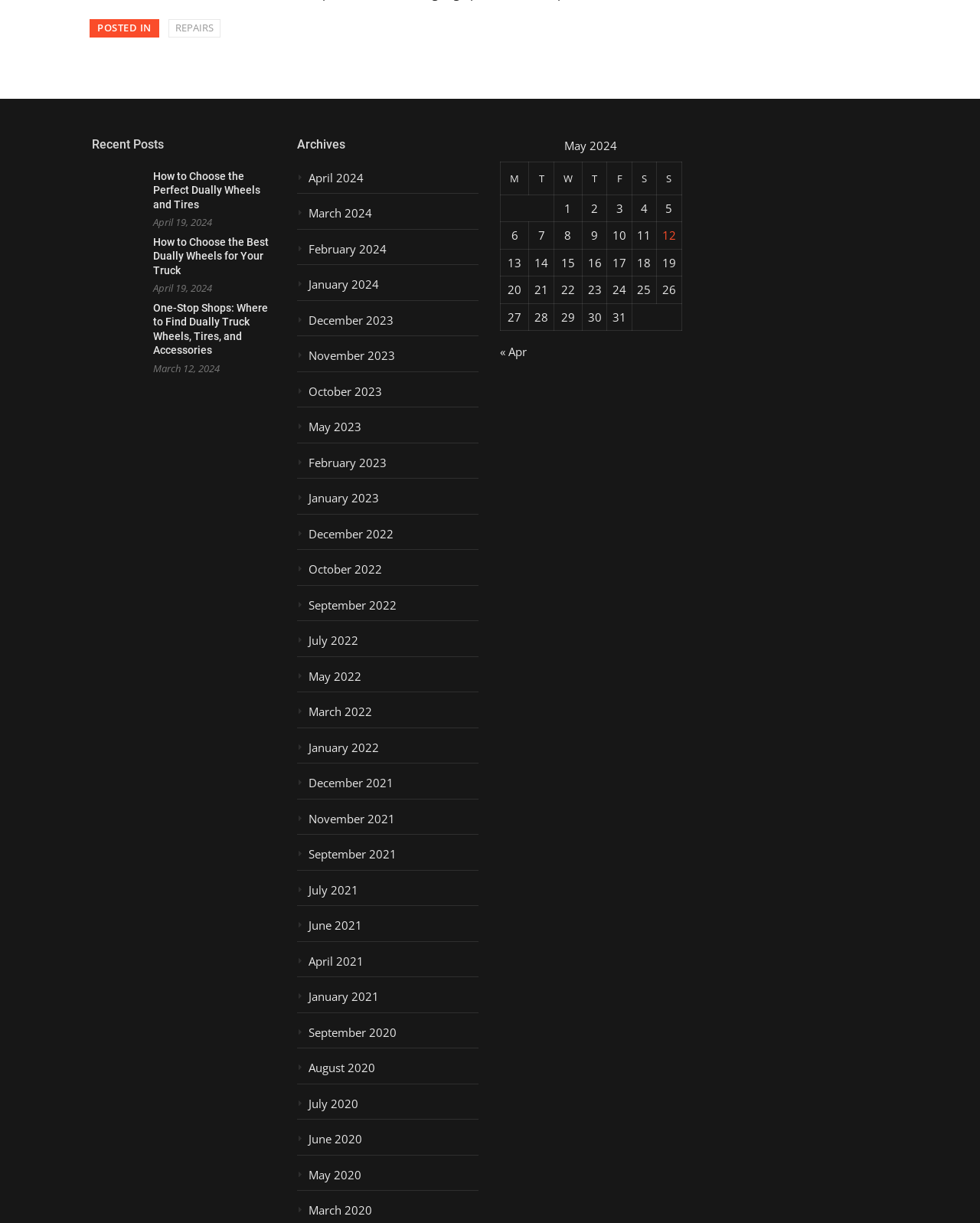Determine the coordinates of the bounding box for the clickable area needed to execute this instruction: "Click on 'REPAIRS'".

[0.171, 0.016, 0.225, 0.03]